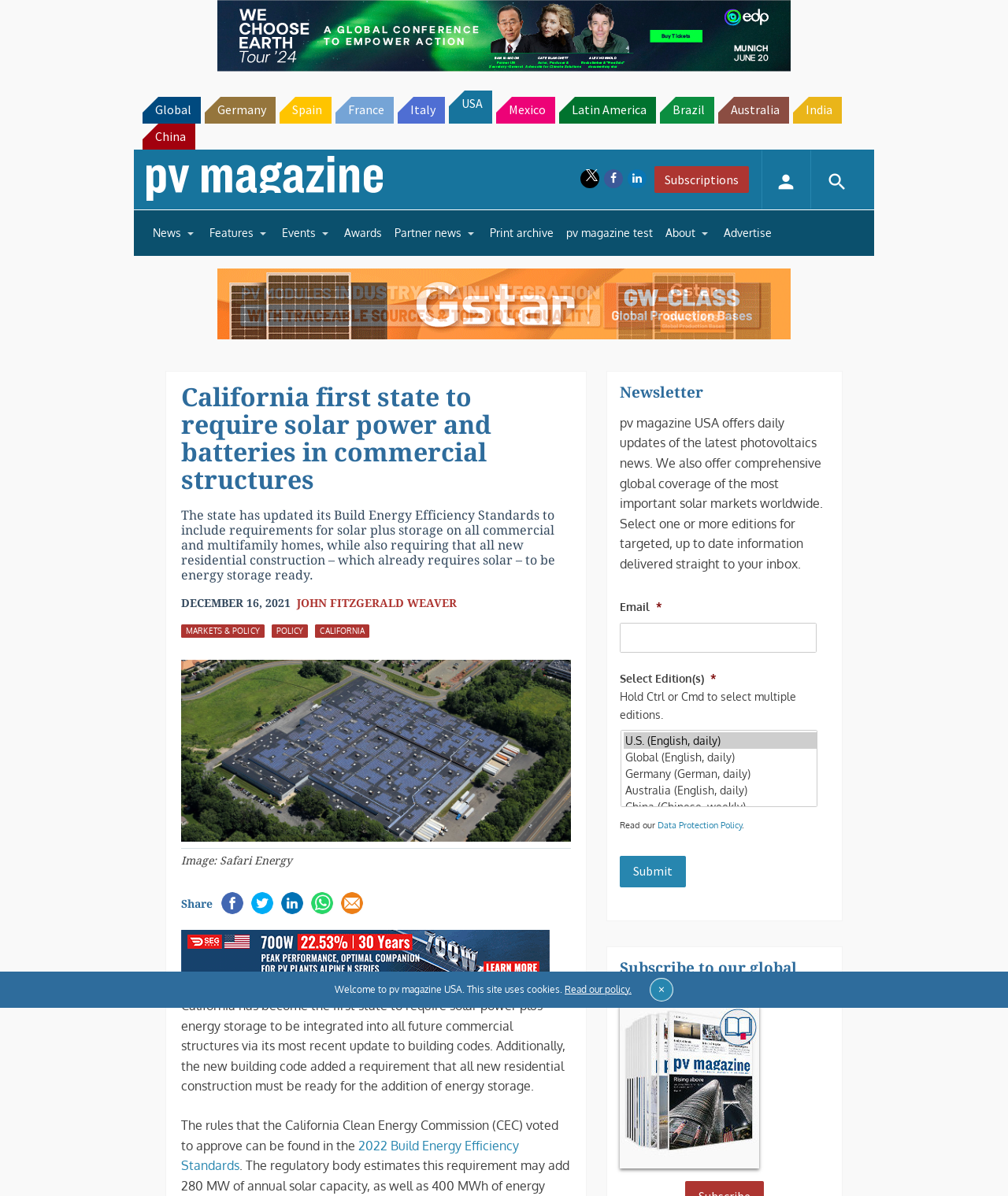What is the function of the 'Select Edition(s)' dropdown menu?
Give a detailed and exhaustive answer to the question.

The answer can be inferred from the text 'Hold Ctrl or Cmd to select multiple editions.' and the context of the newsletter section which allows users to select multiple editions for targeted news.